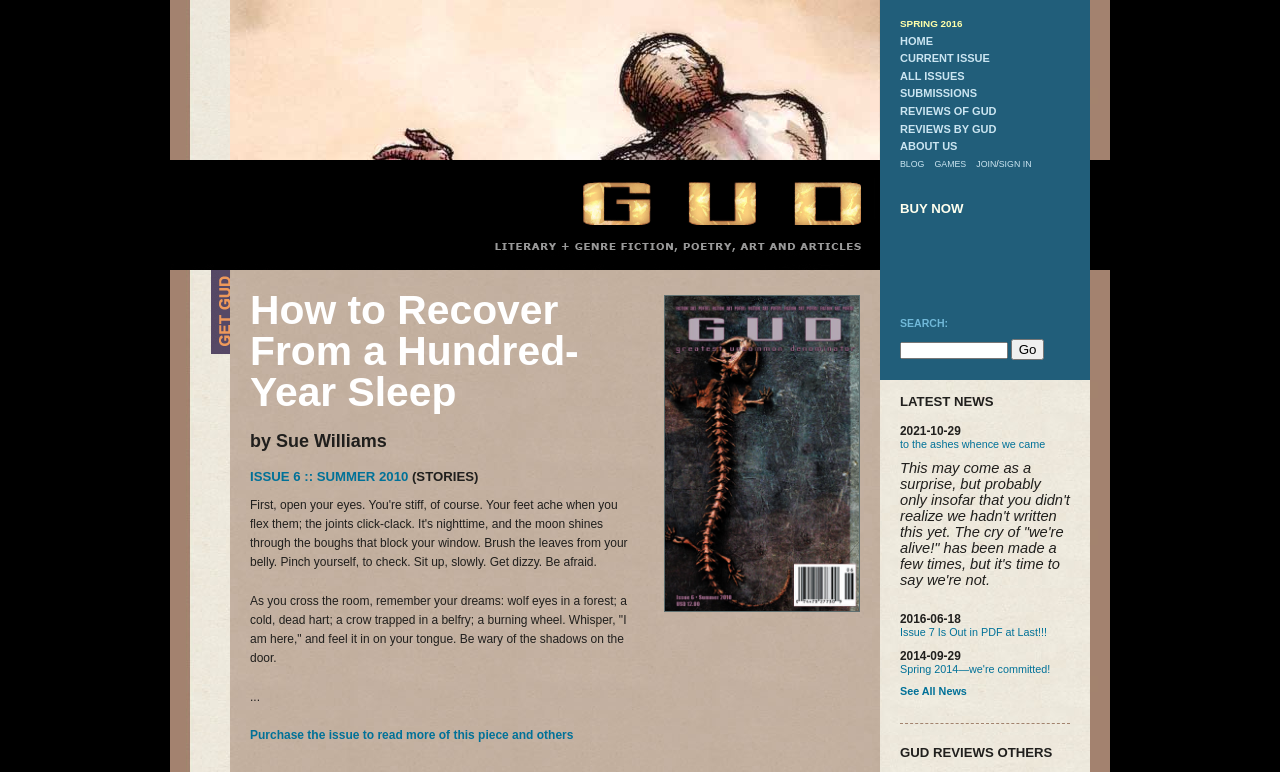What is the issue number and season of the current issue?
Please provide a single word or phrase answer based on the image.

Issue 6, Summer 2010